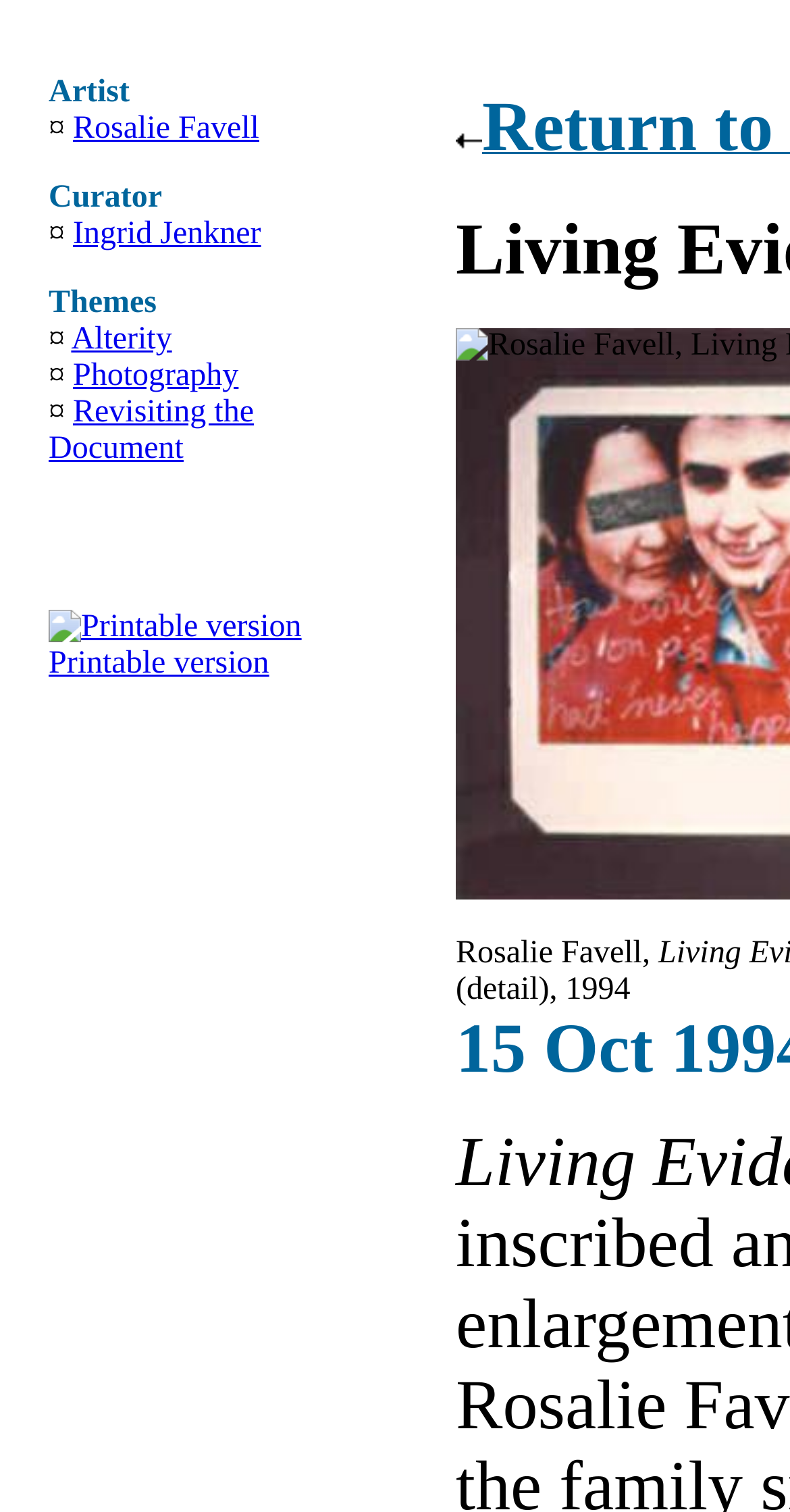Bounding box coordinates are specified in the format (top-left x, top-left y, bottom-right x, bottom-right y). All values are floating point numbers bounded between 0 and 1. Please provide the bounding box coordinate of the region this sentence describes: Revisiting the Document

[0.062, 0.328, 0.321, 0.375]